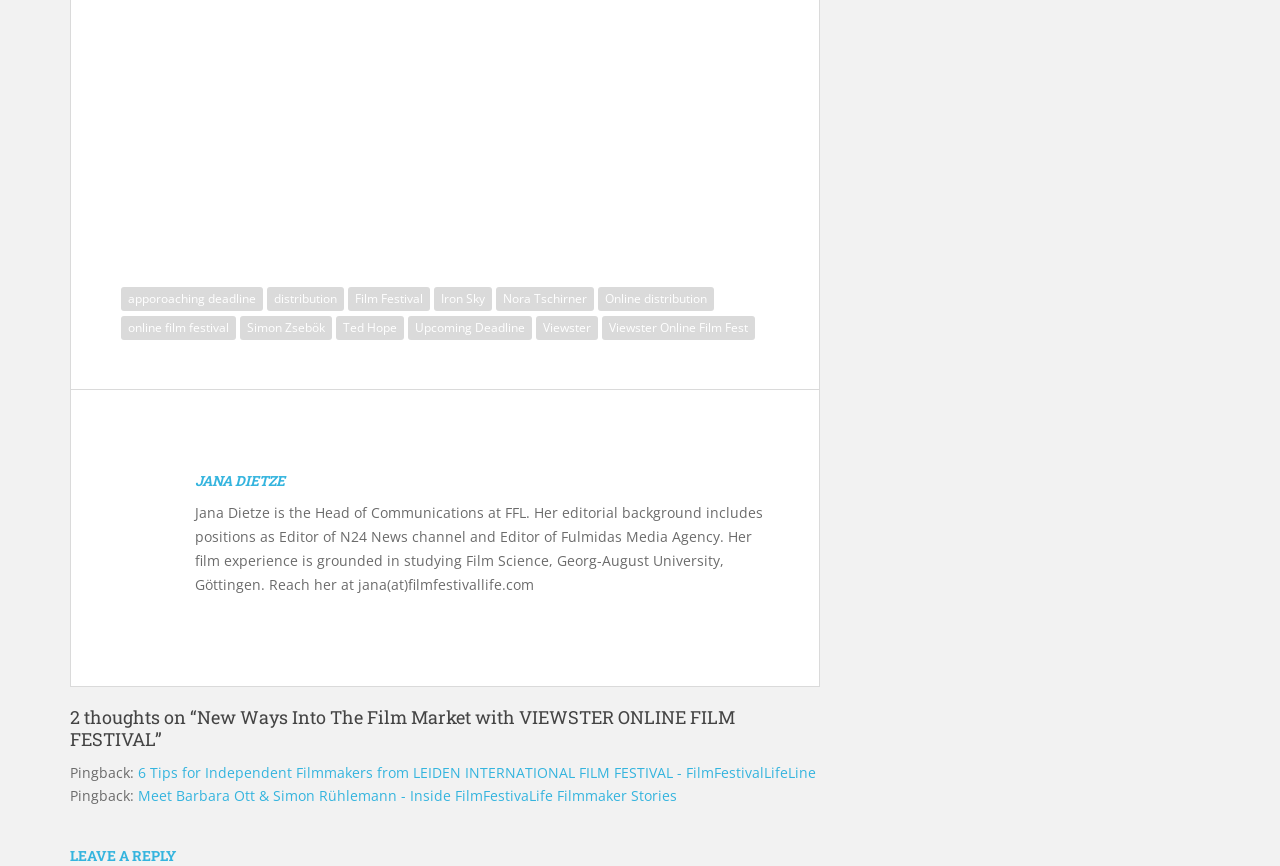Find the bounding box of the web element that fits this description: "Viewster Online Film Fest".

[0.47, 0.365, 0.59, 0.393]